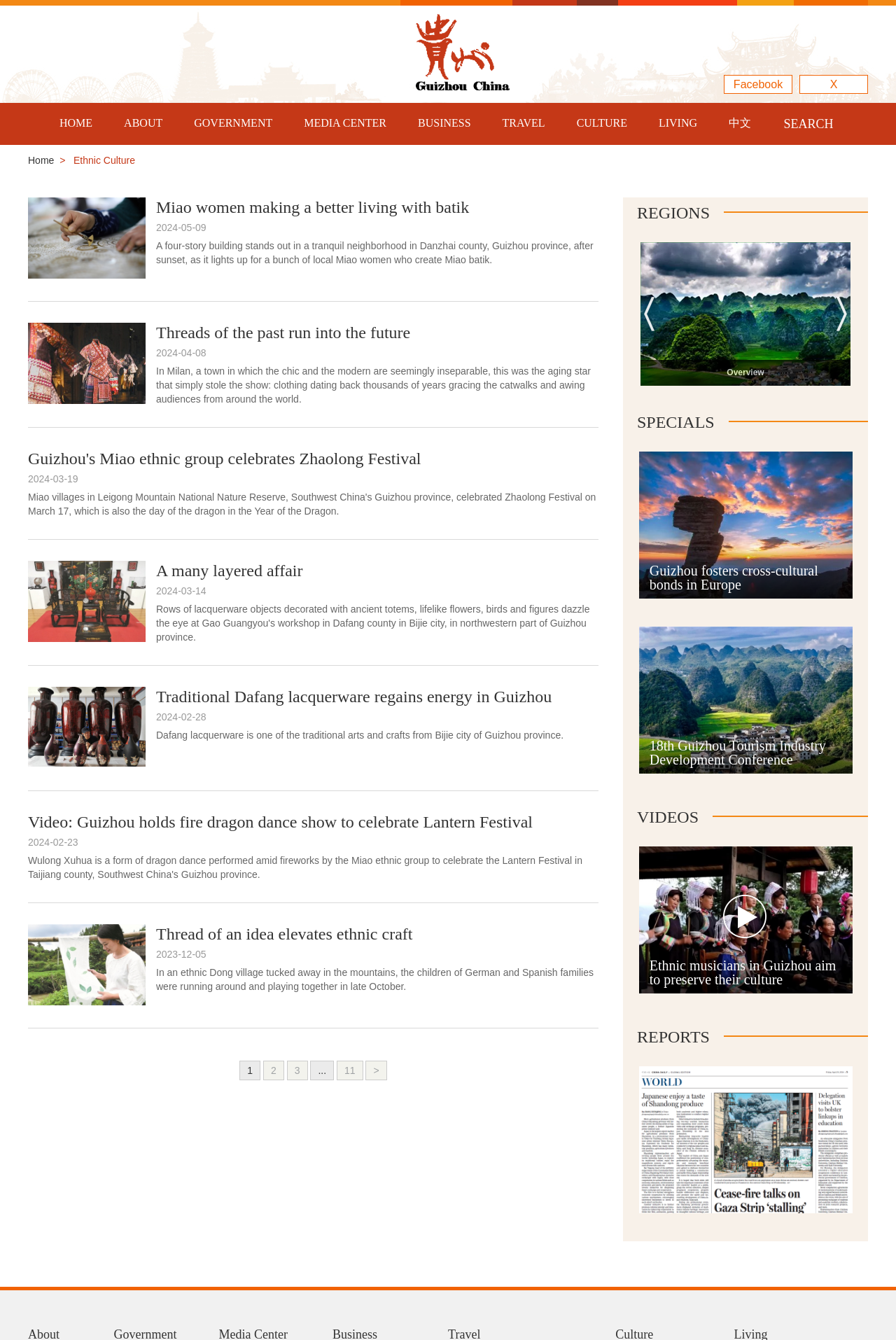Use one word or a short phrase to answer the question provided: 
What is the name of the festival celebrated by Guizhou's Miao ethnic group?

Zhaolong Festival